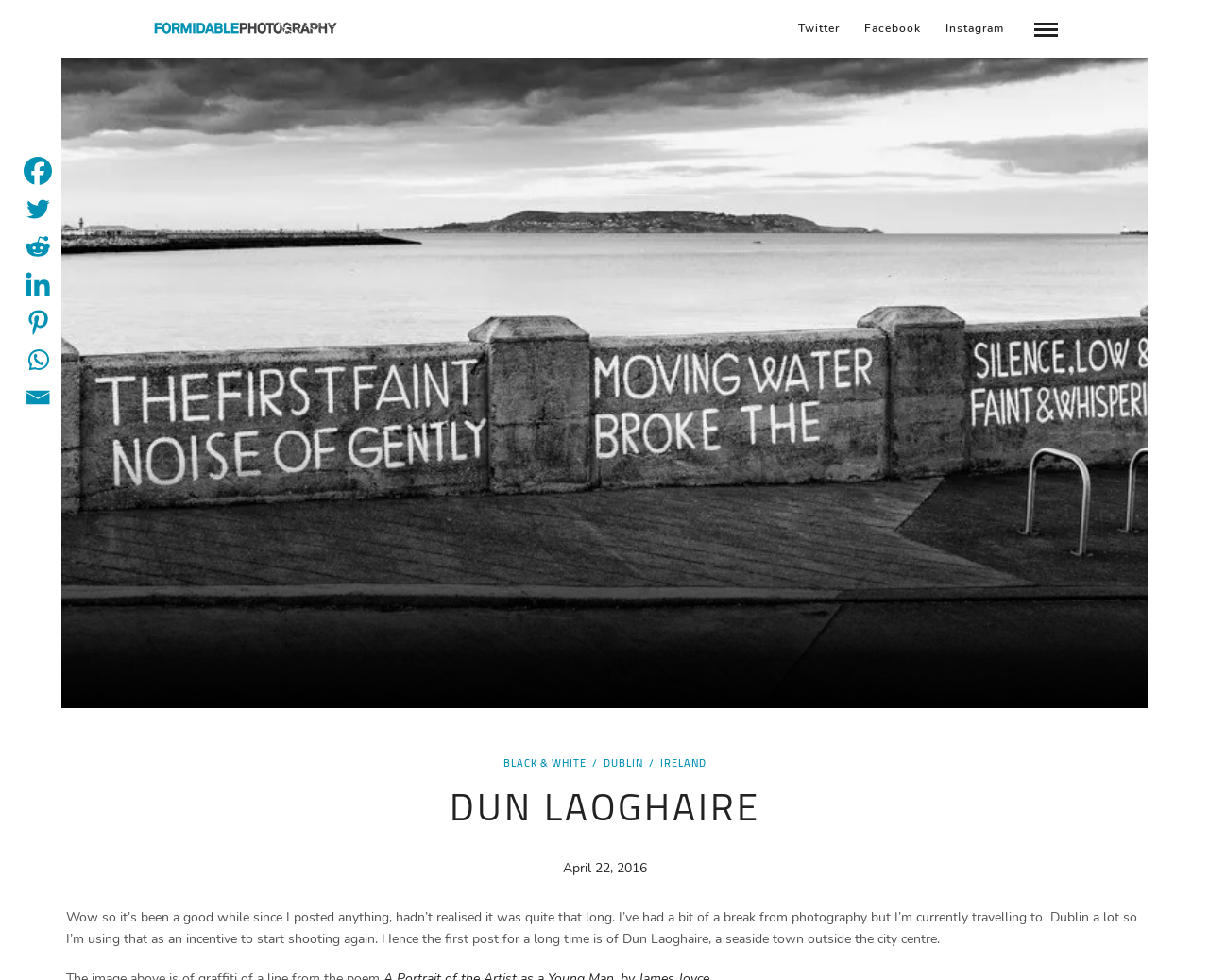From the screenshot, find the bounding box of the UI element matching this description: "Black & White". Supply the bounding box coordinates in the form [left, top, right, bottom], each a float between 0 and 1.

[0.416, 0.769, 0.485, 0.788]